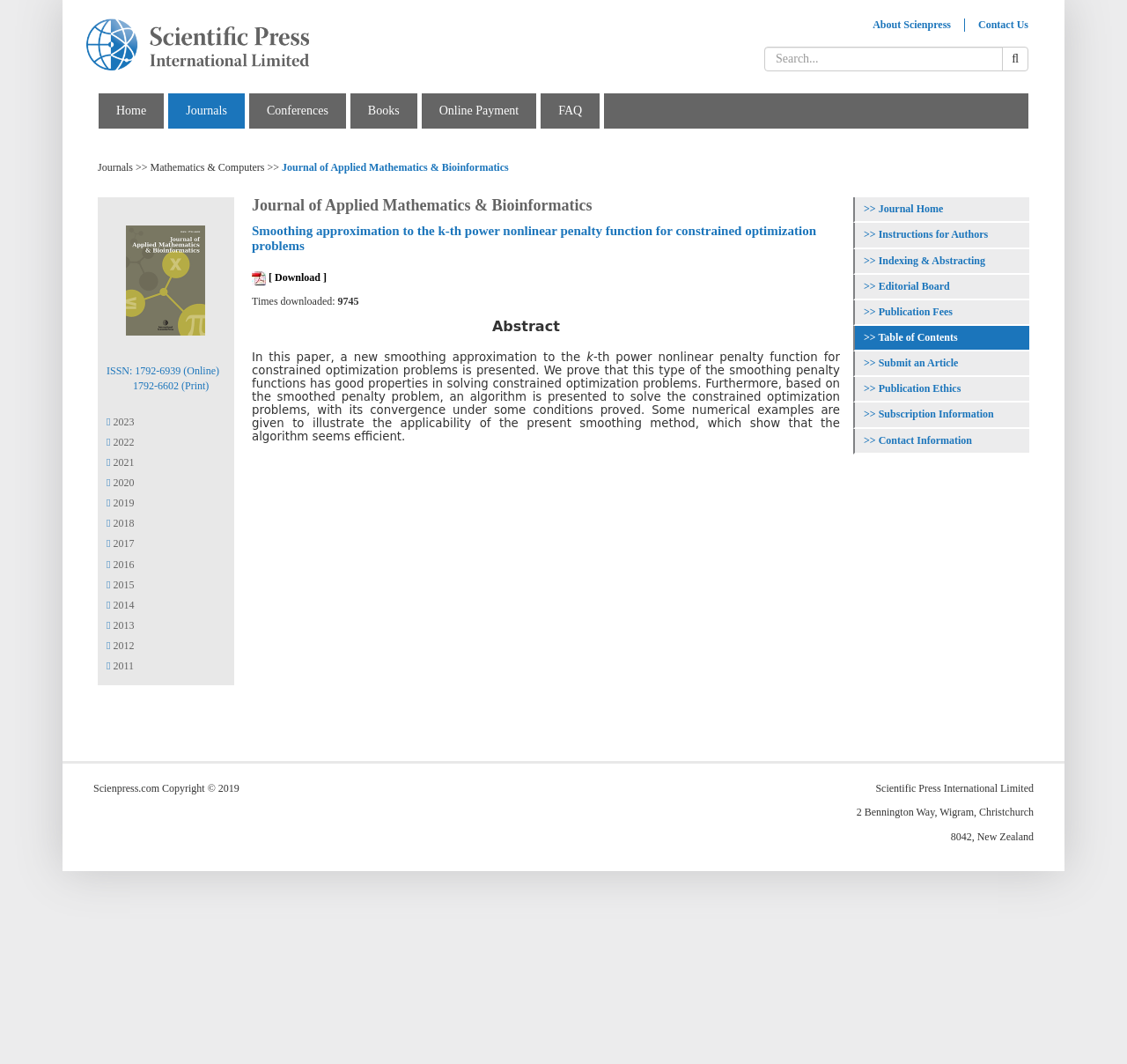Locate the bounding box coordinates of the element that needs to be clicked to carry out the instruction: "View the instructions for authors". The coordinates should be given as four float numbers ranging from 0 to 1, i.e., [left, top, right, bottom].

[0.766, 0.215, 0.877, 0.226]